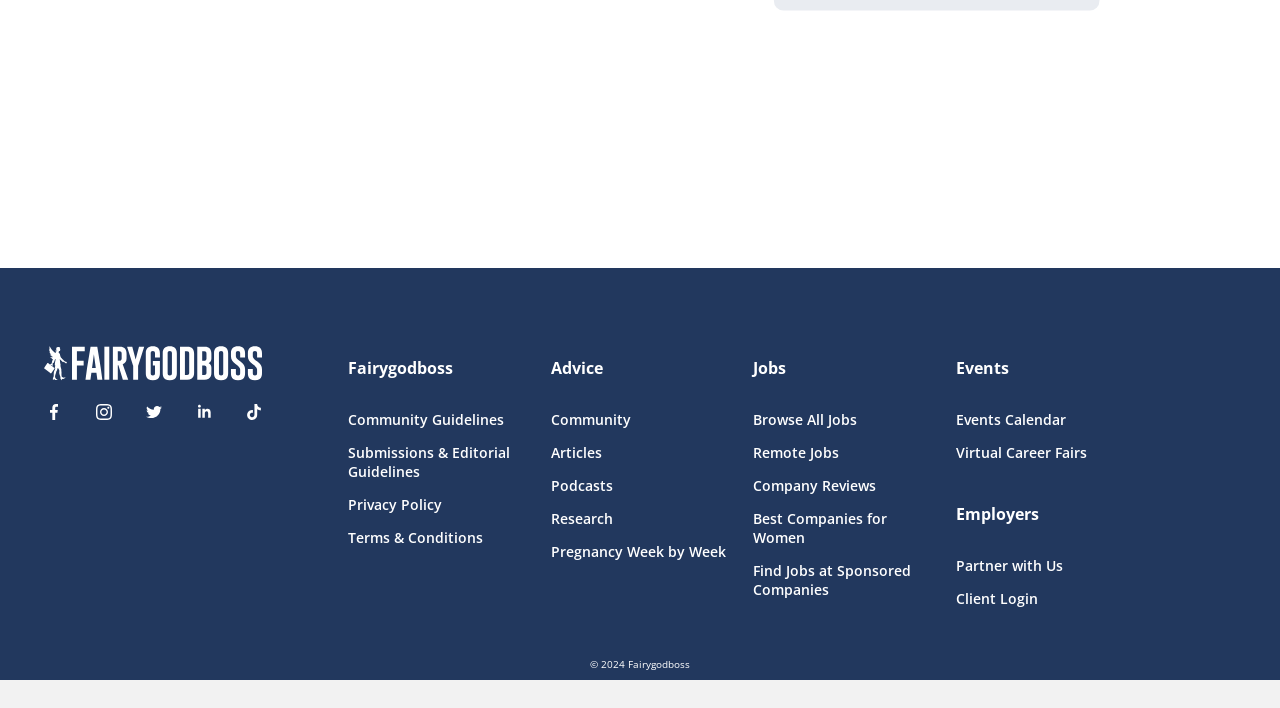Please determine the bounding box of the UI element that matches this description: Community Guidelines. The coordinates should be given as (top-left x, top-left y, bottom-right x, bottom-right y), with all values between 0 and 1.

[0.272, 0.579, 0.411, 0.606]